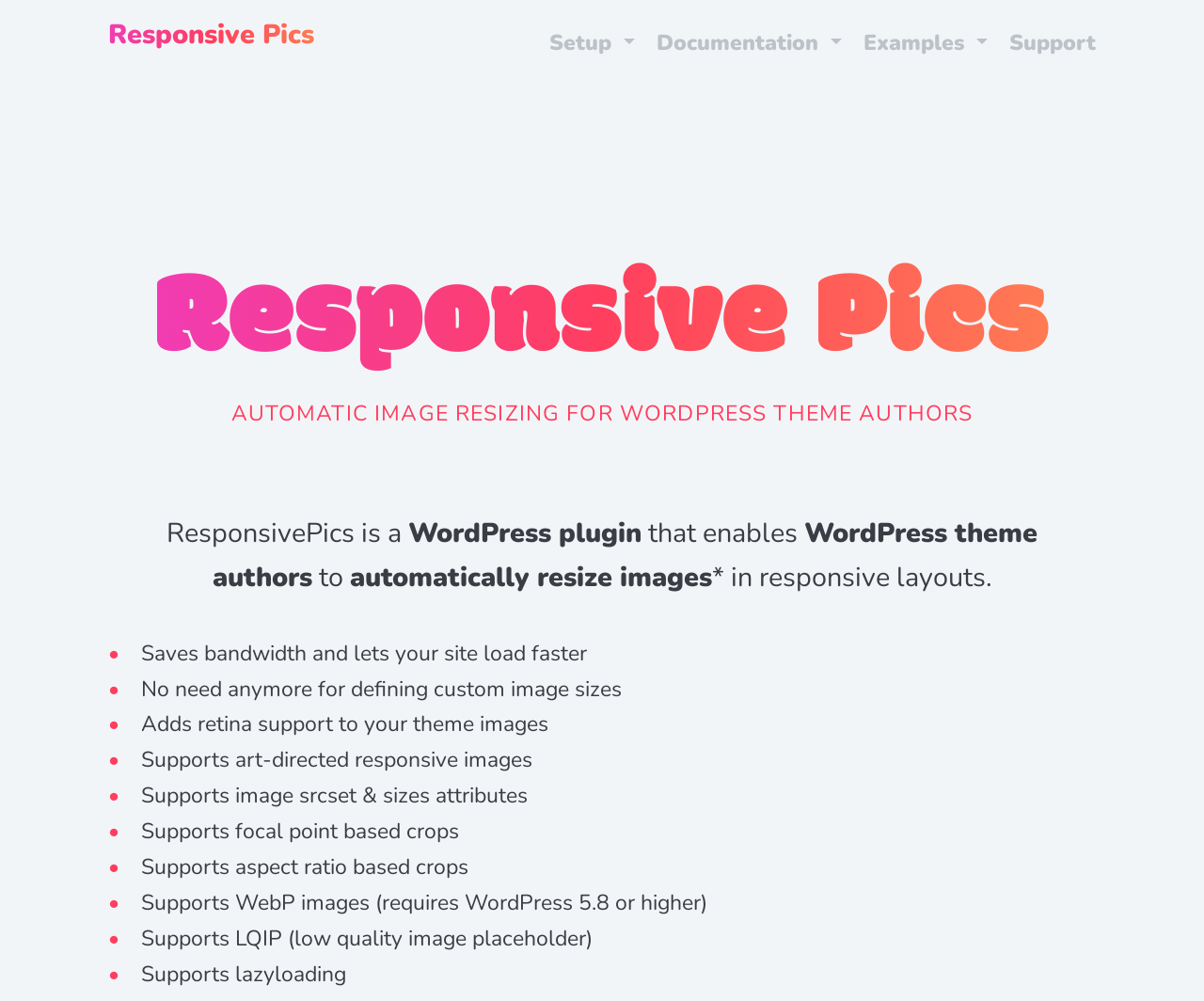What type of images does ResponsivePics support?
Provide a detailed and well-explained answer to the question.

Based on the webpage content, ResponsivePics supports WebP images, which is mentioned in one of the static text elements. This feature is only available for WordPress 5.8 or higher.